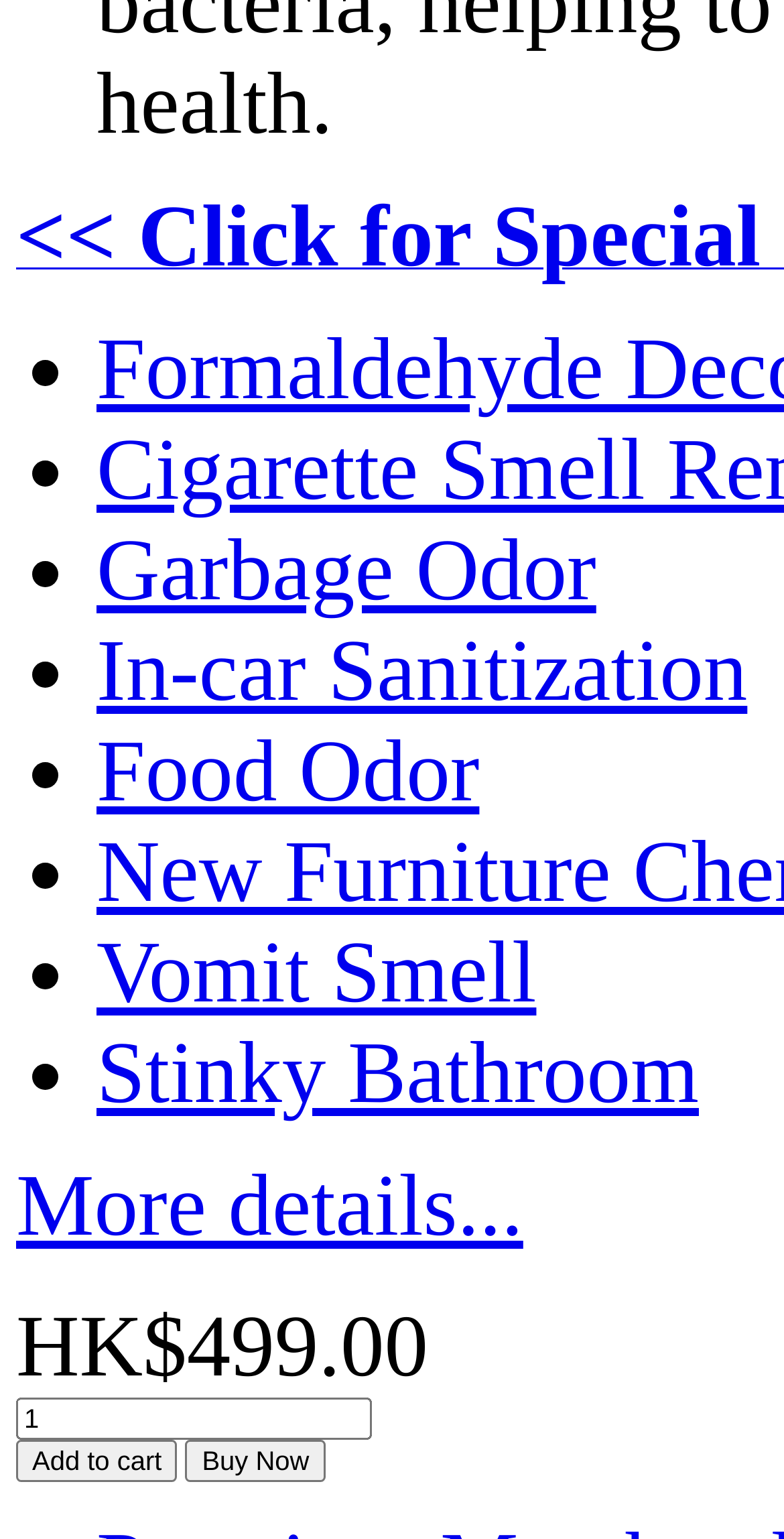Respond to the question below with a single word or phrase:
What is the purpose of the spinbutton?

To set quantity